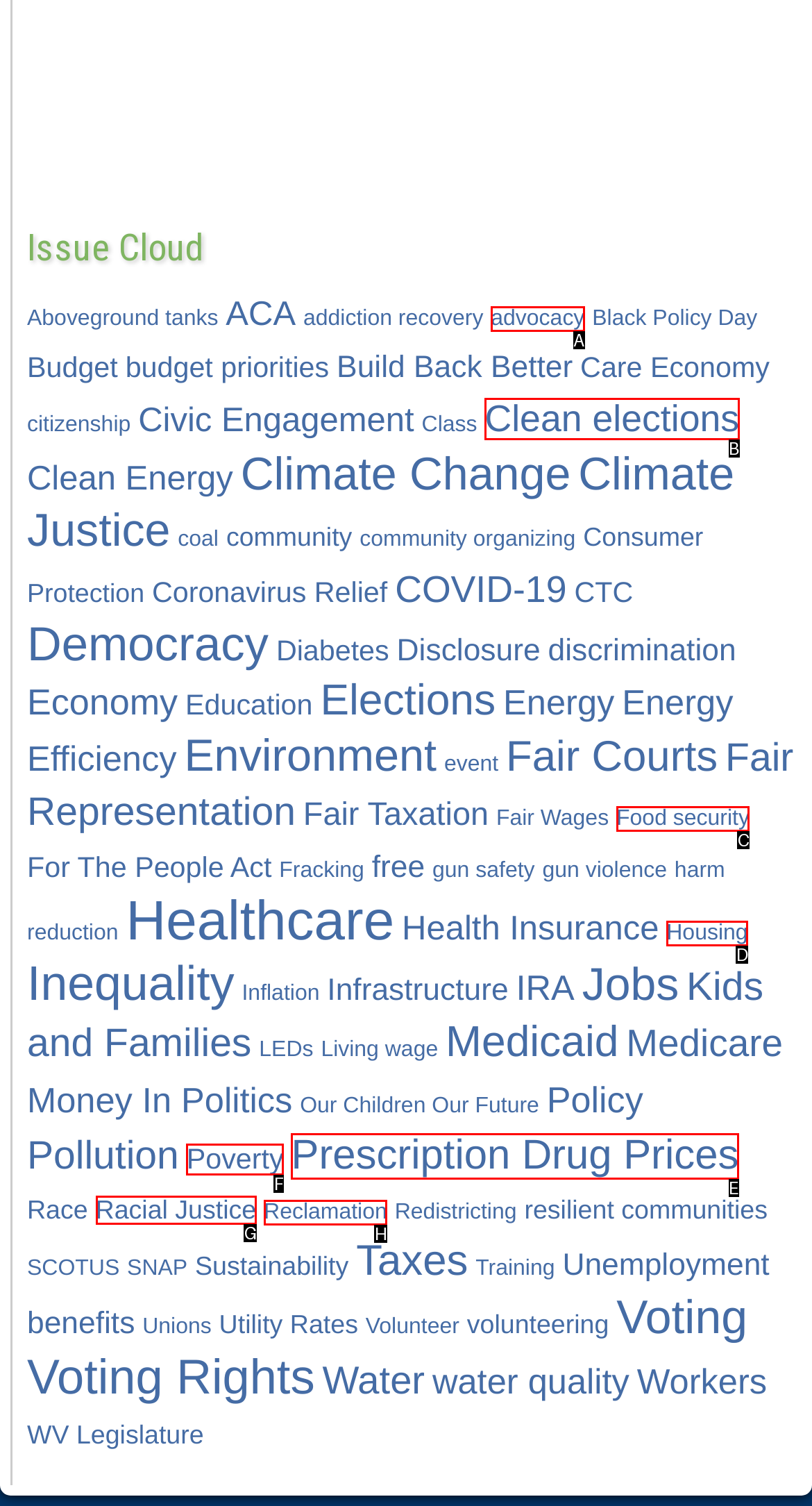Given the task: Learn about 'Racial Justice', indicate which boxed UI element should be clicked. Provide your answer using the letter associated with the correct choice.

G